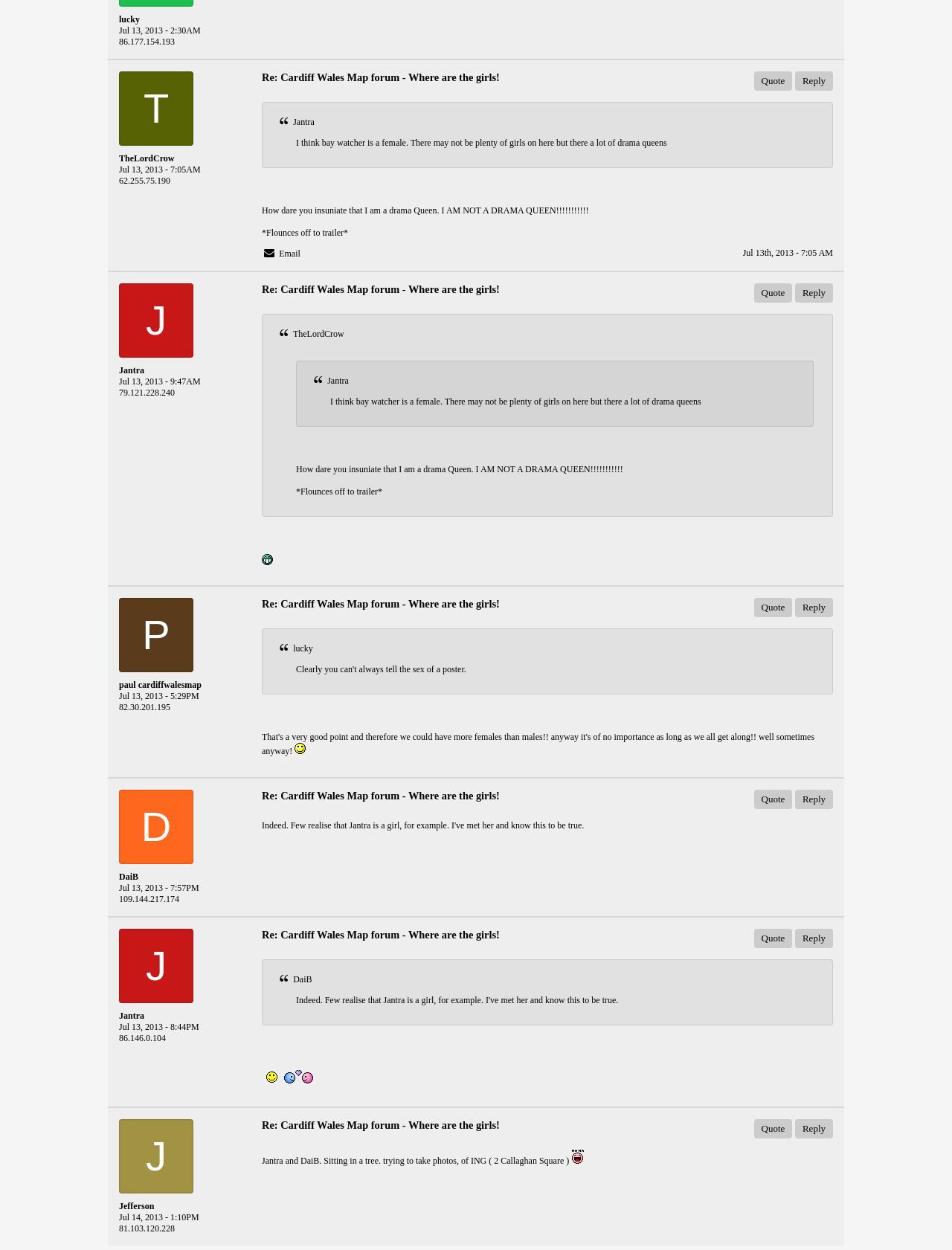Give a one-word or one-phrase response to the question: 
What is the purpose of the buttons 'Quote' and 'Reply'?

To respond to posts